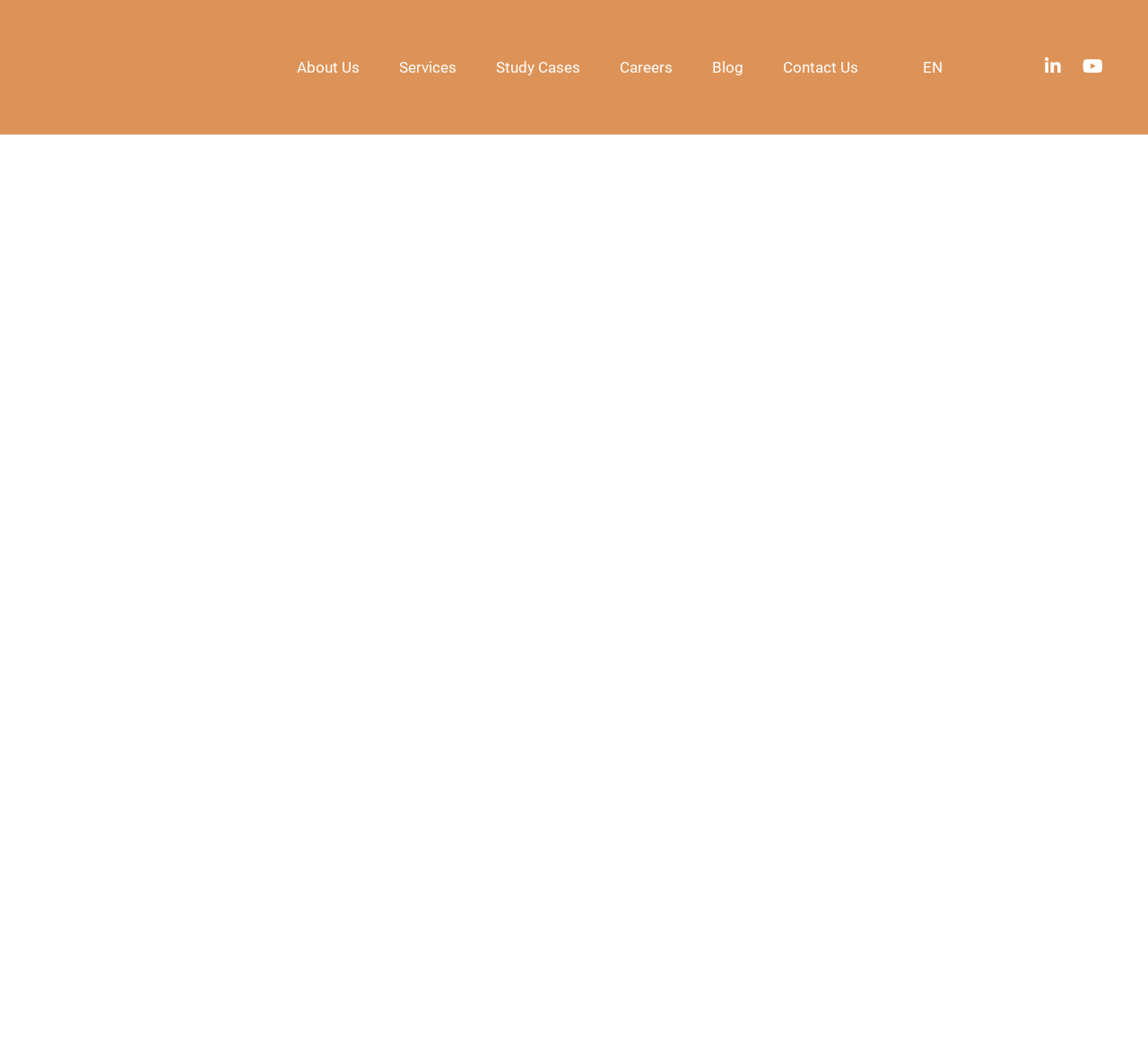Answer the following query with a single word or phrase:
What is the purpose of the data evaluation and cleaning?

To make data accurate and reliable